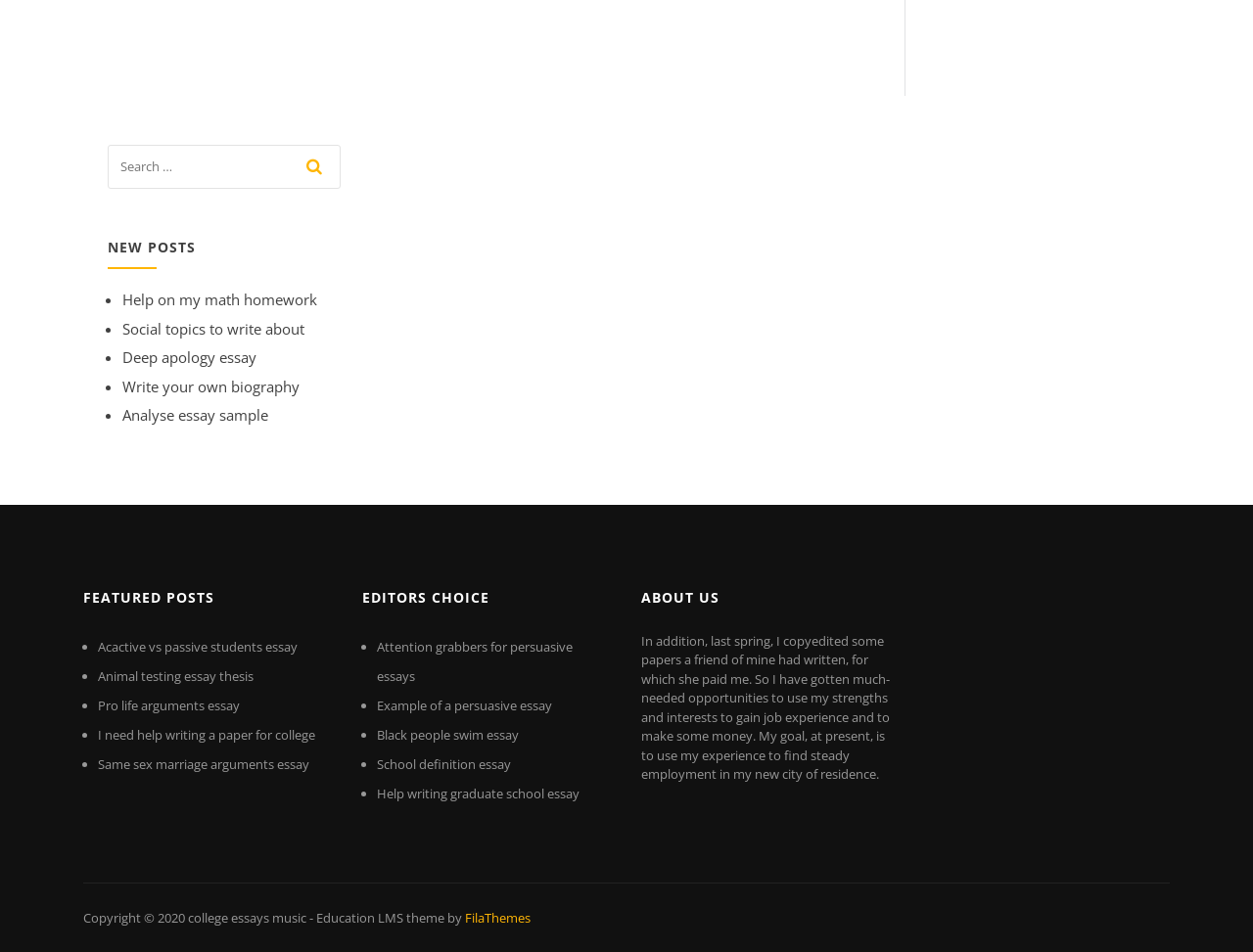Identify the bounding box coordinates of the clickable region required to complete the instruction: "search for something". The coordinates should be given as four float numbers within the range of 0 and 1, i.e., [left, top, right, bottom].

[0.086, 0.152, 0.271, 0.199]